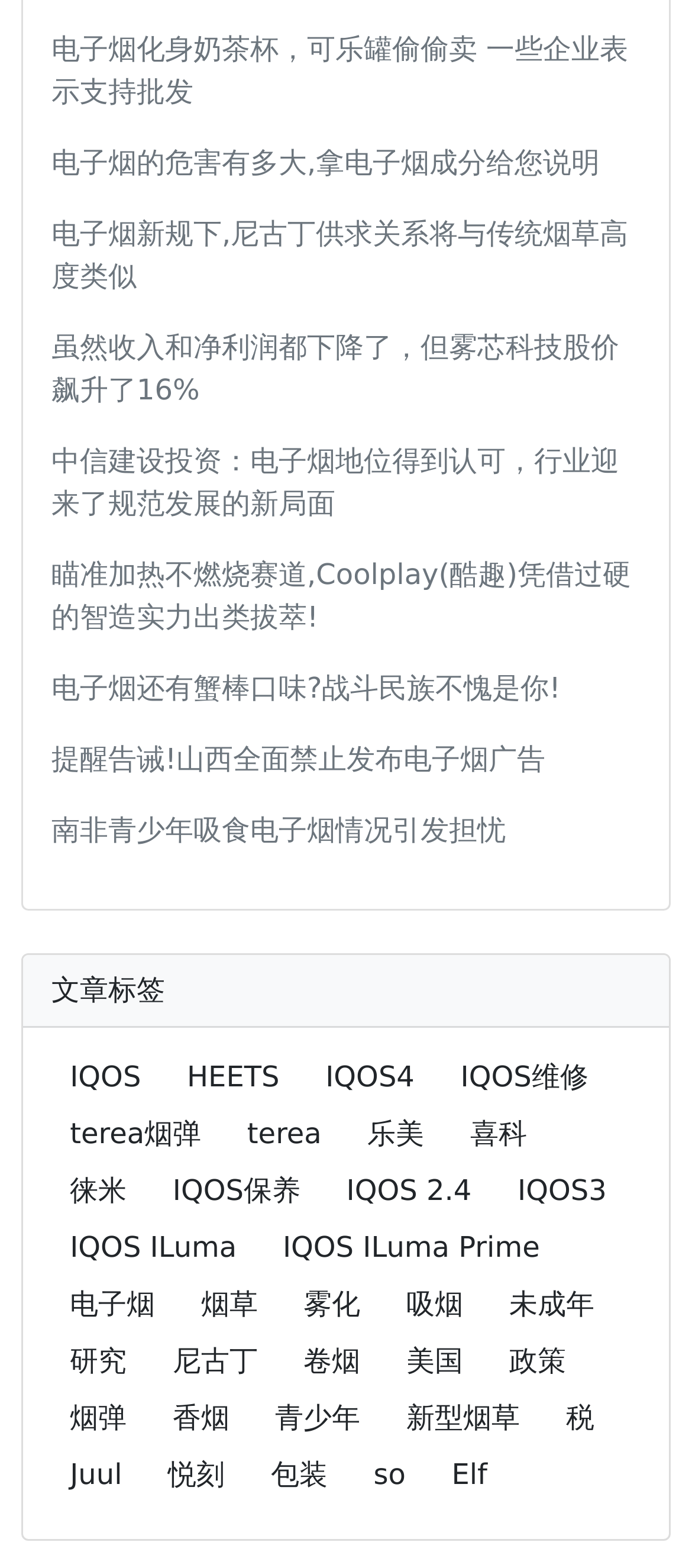Point out the bounding box coordinates of the section to click in order to follow this instruction: "Explore the topic of nicotine".

[0.223, 0.855, 0.399, 0.882]